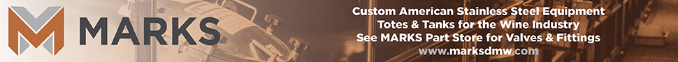Offer a comprehensive description of the image.

The image showcases a banner for MARKS, a company specializing in custom American stainless steel equipment tailored specifically for the wine industry. The central focus is the prominent "MARKS" logo, featuring a stylized letter "M" that conveys strength and professionalism. Below the logo is a tagline indicating their offerings, which include totes and tanks designed for wine production. Additional text highlights their part store where customers can find valves and fittings, emphasizing a commitment to quality and service. The background features a subtle, industrial design that reinforces the company's expertise in manufacturing durable equipment for winemakers. This banner effectively promotes MARKS' products and services in a clean, visually appealing format.